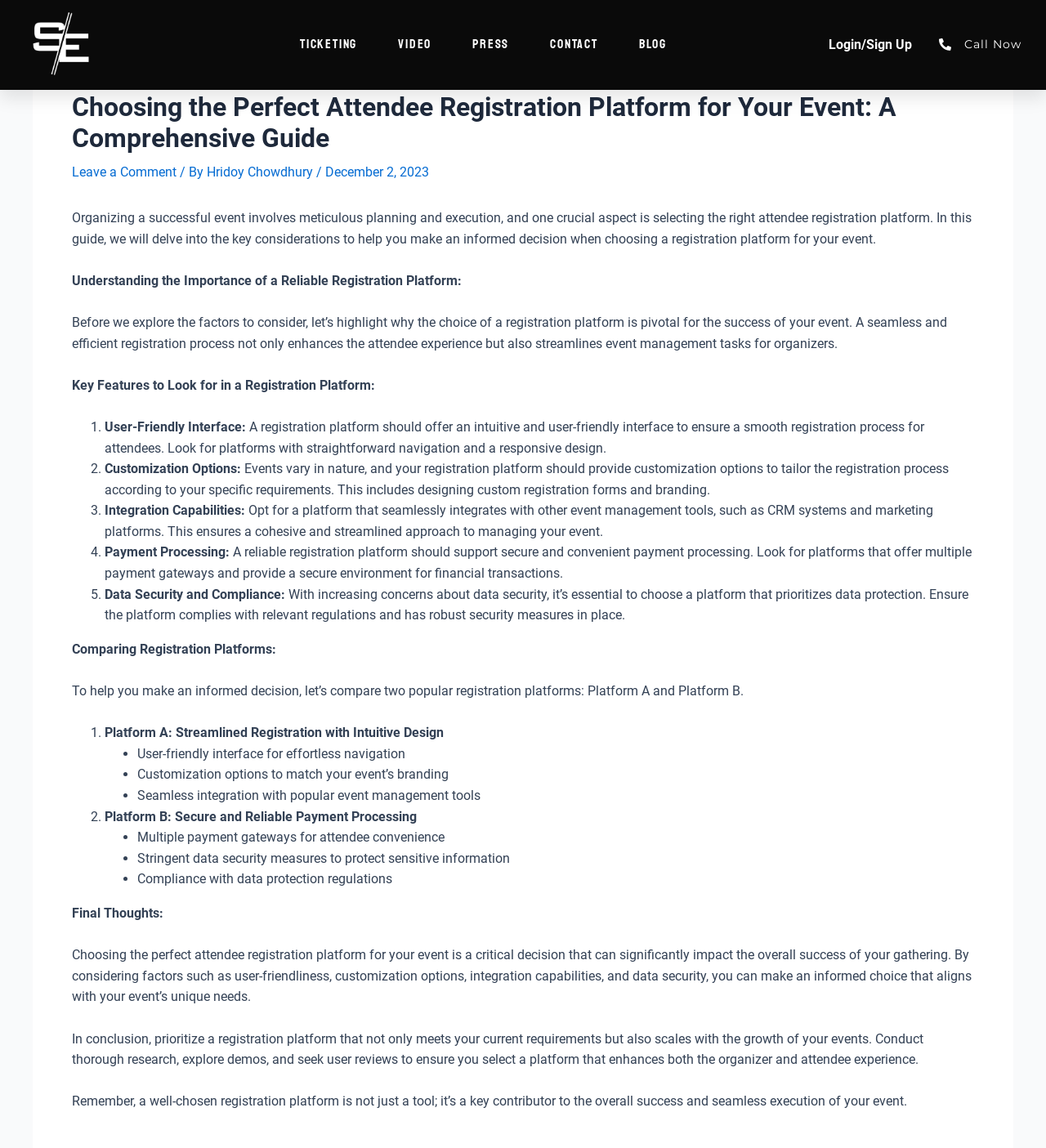Please pinpoint the bounding box coordinates for the region I should click to adhere to this instruction: "Click Hridoy Chowdhury".

[0.198, 0.143, 0.302, 0.156]